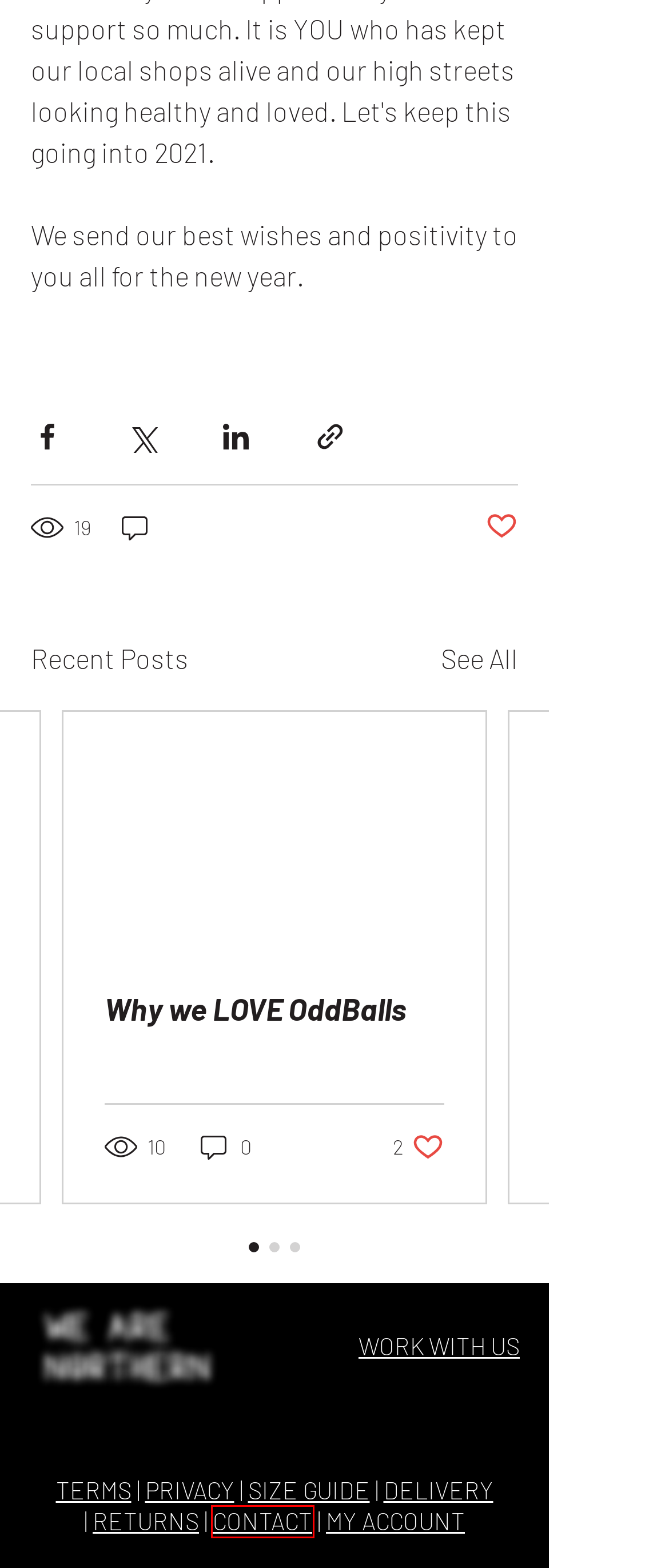A screenshot of a webpage is given, featuring a red bounding box around a UI element. Please choose the webpage description that best aligns with the new webpage after clicking the element in the bounding box. These are the descriptions:
A. hamiedog
B. Terms and Conditions | hamiedog
C. Size Guide | Hamiedog Menswear
D. Launch your menswear label with us | Whitley Bay, Newcastle | Hamiedog
E. Contact Us | Whitley Bay, Newcastle | Hamiedog Menswear
F. Hamiedog Menswear | Refunds and Returns
G. Why we LOVE OddBalls
H. News | Hamiedog Menswear | Whitley Bay, Newcastle upon Tyne

E